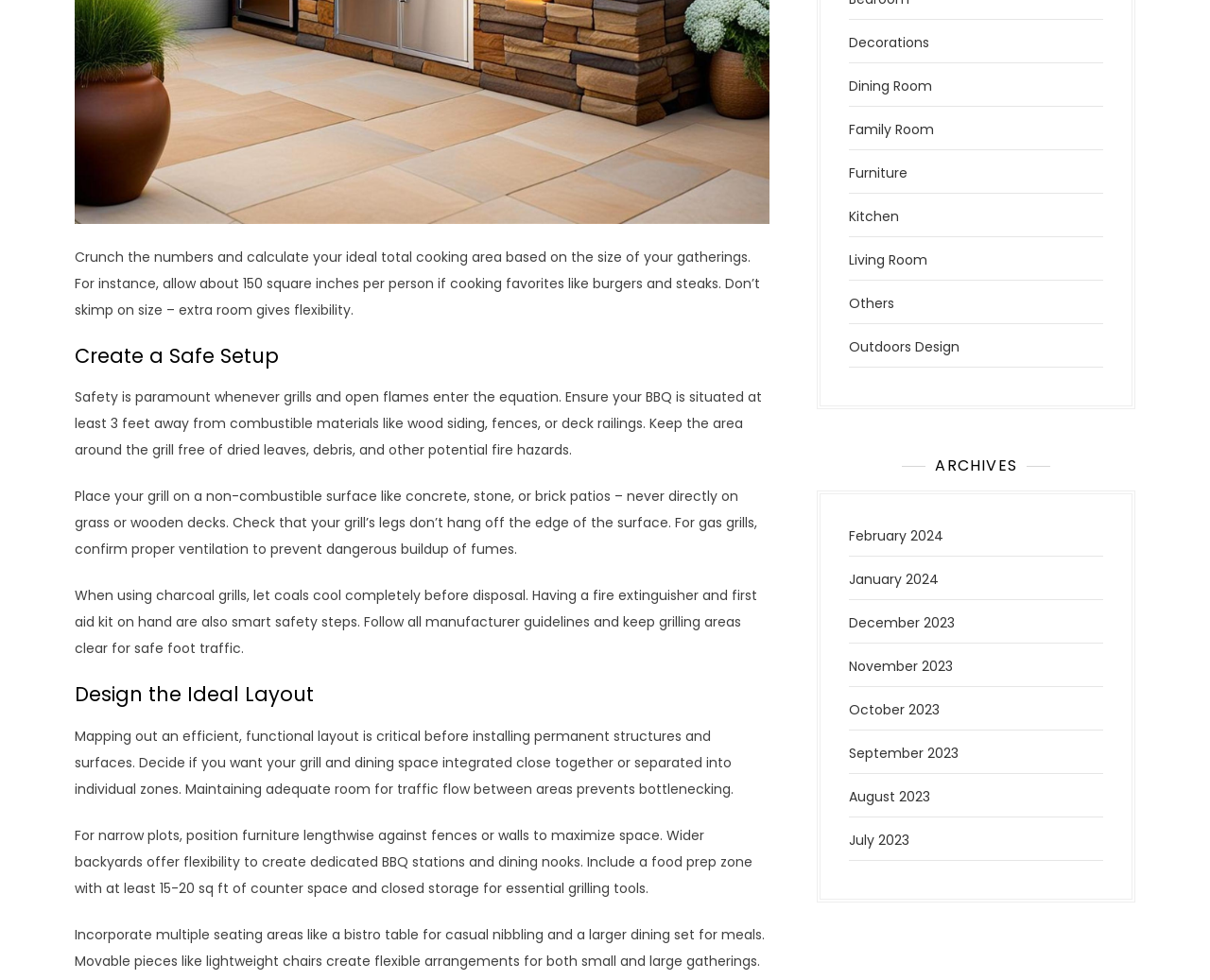Please provide a comprehensive response to the question below by analyzing the image: 
What is the minimum counter space recommended for a food prep zone?

According to the StaticText element with the text 'For narrow plots, position furniture lengthwise against fences or walls to maximize space. Wider backyards offer flexibility to create dedicated BBQ stations and dining nooks. Include a food prep zone with at least 15-20 sq ft of counter space and closed storage for essential grilling tools.', the minimum counter space recommended for a food prep zone is 15-20 sq ft.